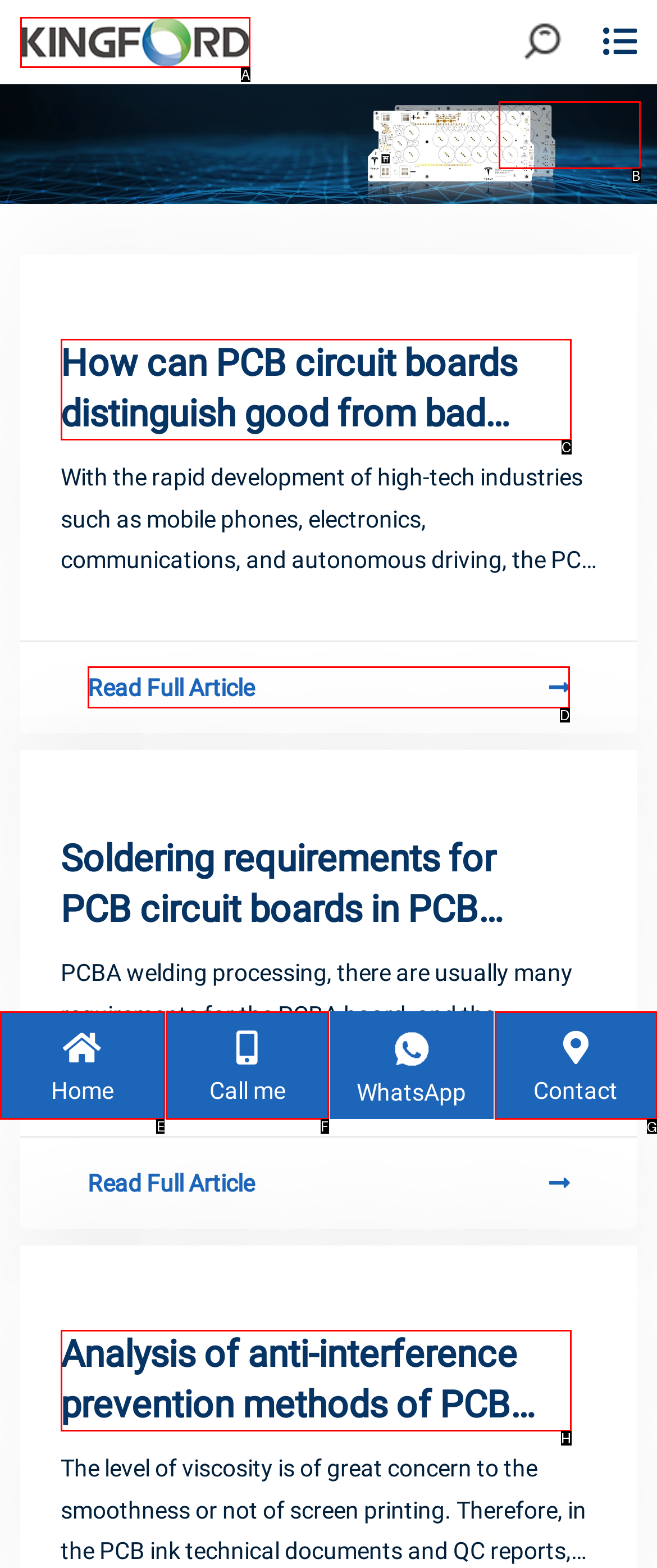Determine which UI element you should click to perform the task: View January 2023
Provide the letter of the correct option from the given choices directly.

None